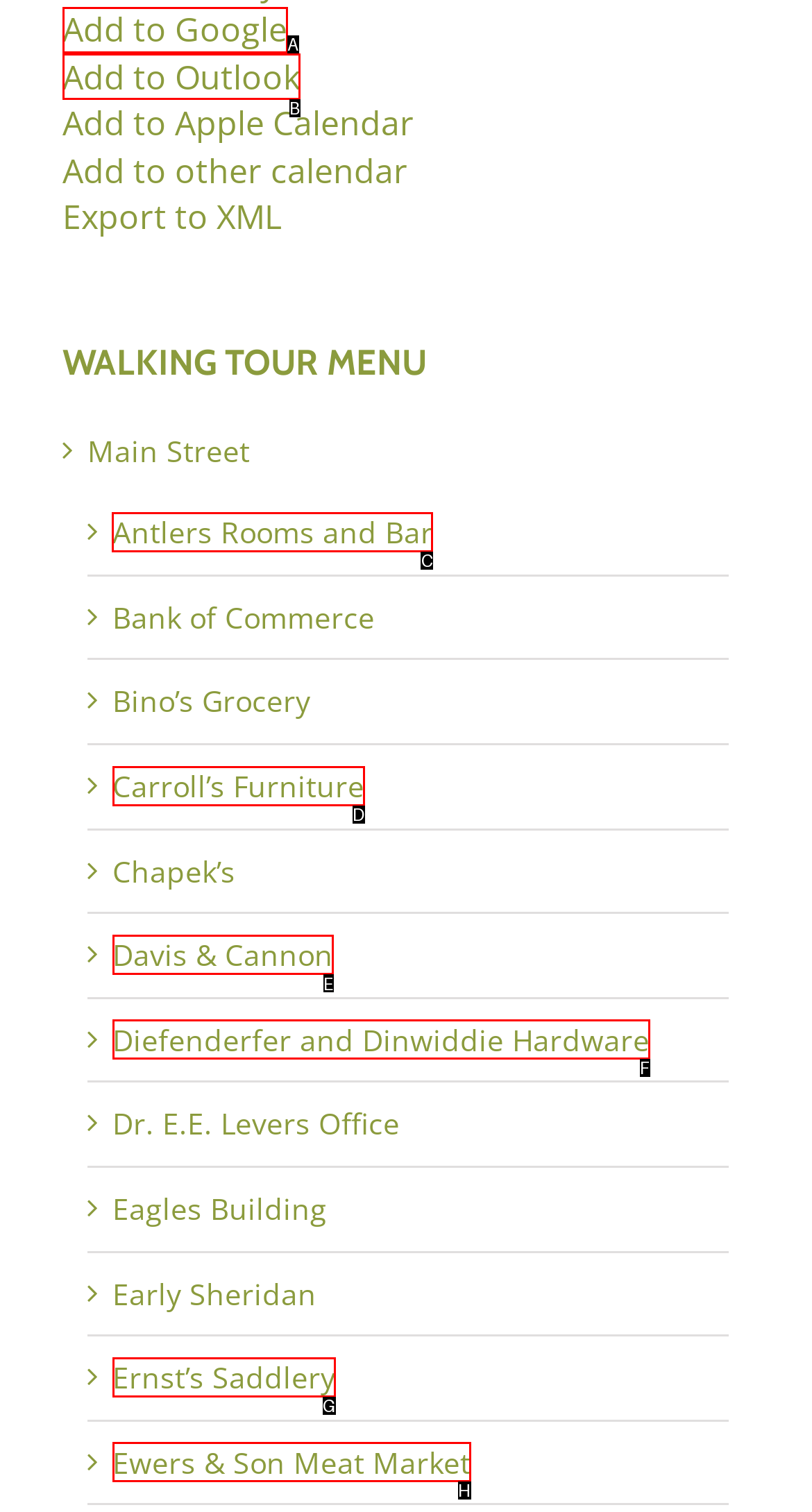For the task: View Antlers Rooms and Bar, specify the letter of the option that should be clicked. Answer with the letter only.

C